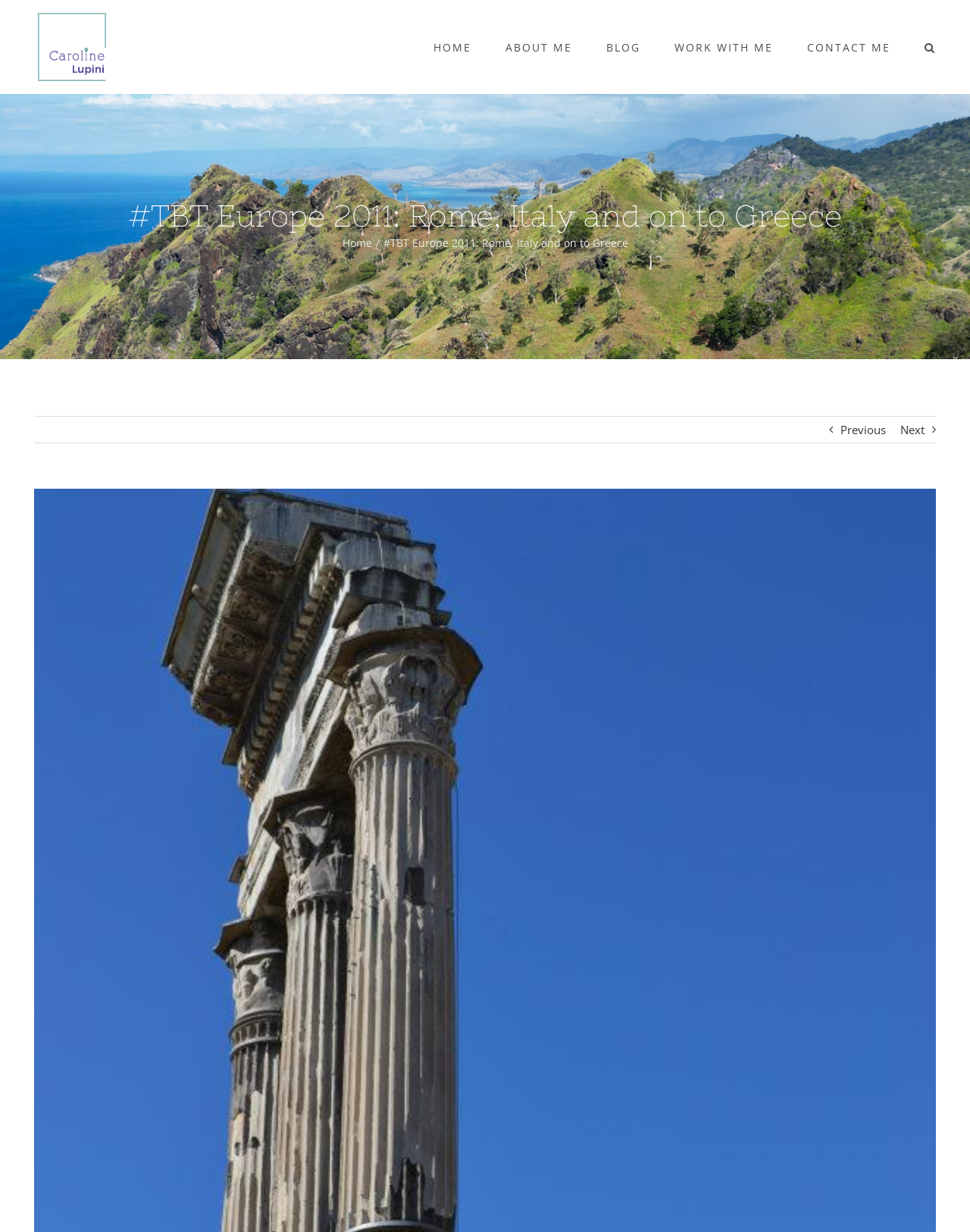How many main menu items are there?
Can you offer a detailed and complete answer to this question?

The navigation menu at the top of the webpage has five links: 'HOME', 'ABOUT ME', 'BLOG', 'WORK WITH ME', and 'CONTACT ME'.